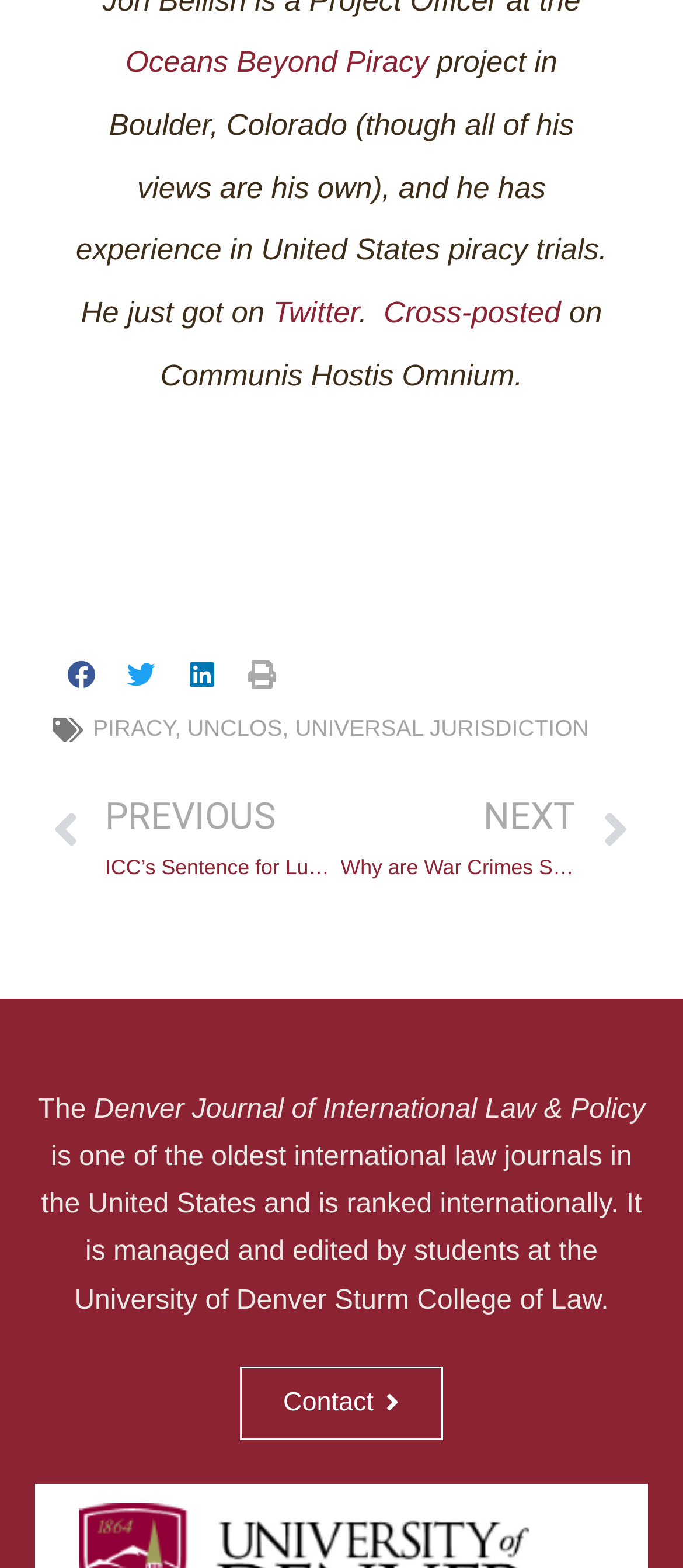Refer to the screenshot and answer the following question in detail:
What is the navigation option below the article?

The navigation options are available at the bottom of the page, with two links labeled 'Prev PREVIOUS ICC’s Sentence for Lubanga is a Shaky Conclusion to a Troubled Case' and 'NEXT Why are War Crimes Sentences So Short? Next', allowing the user to navigate to previous and next articles.